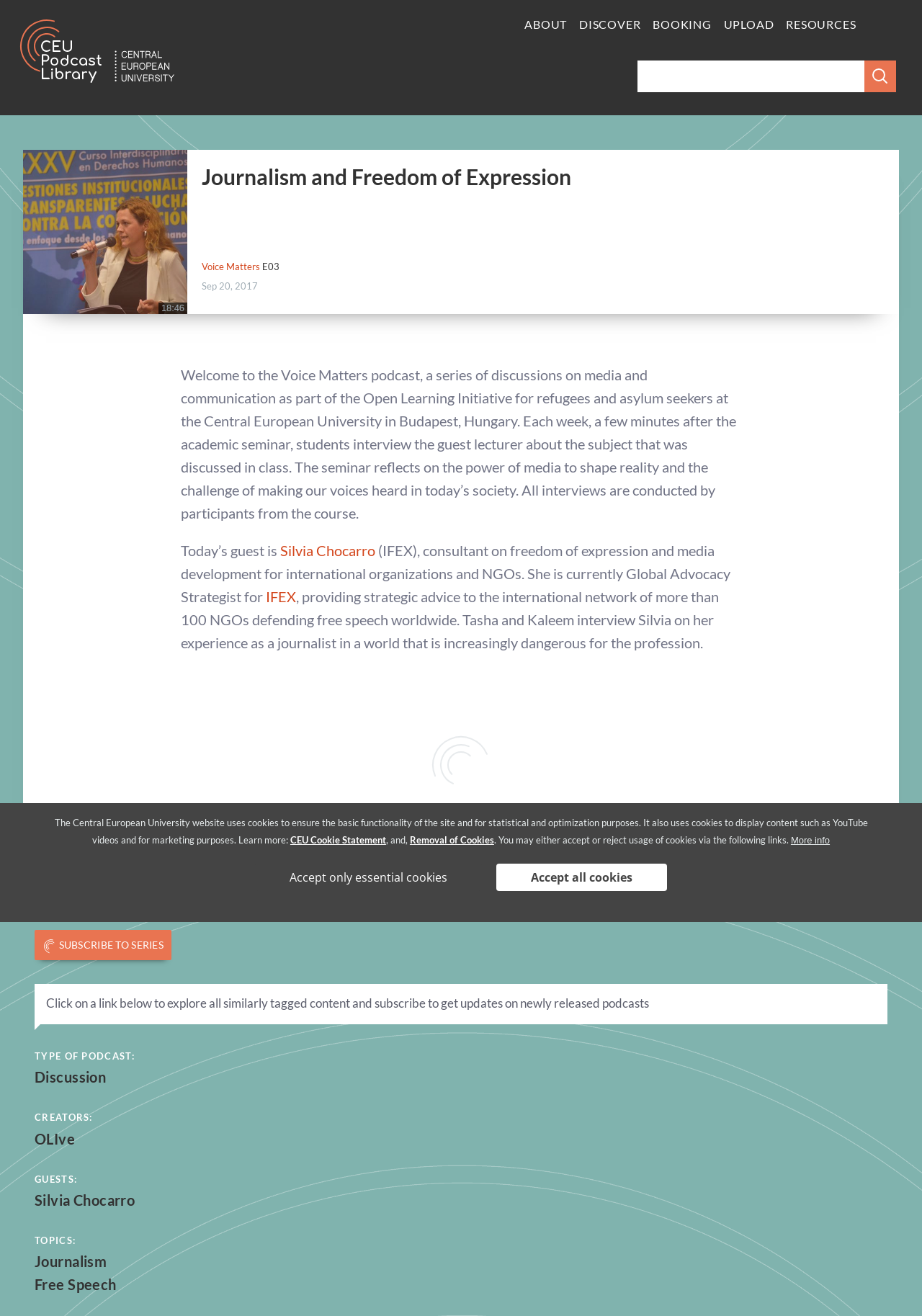What is the topic of the podcast?
Please give a detailed answer to the question using the information shown in the image.

I found the answer by looking at the heading of the article section, which says 'Journalism and Freedom of Expression', and also in the 'TOPICS:' section, where it links to 'Journalism' and 'Free Speech'.